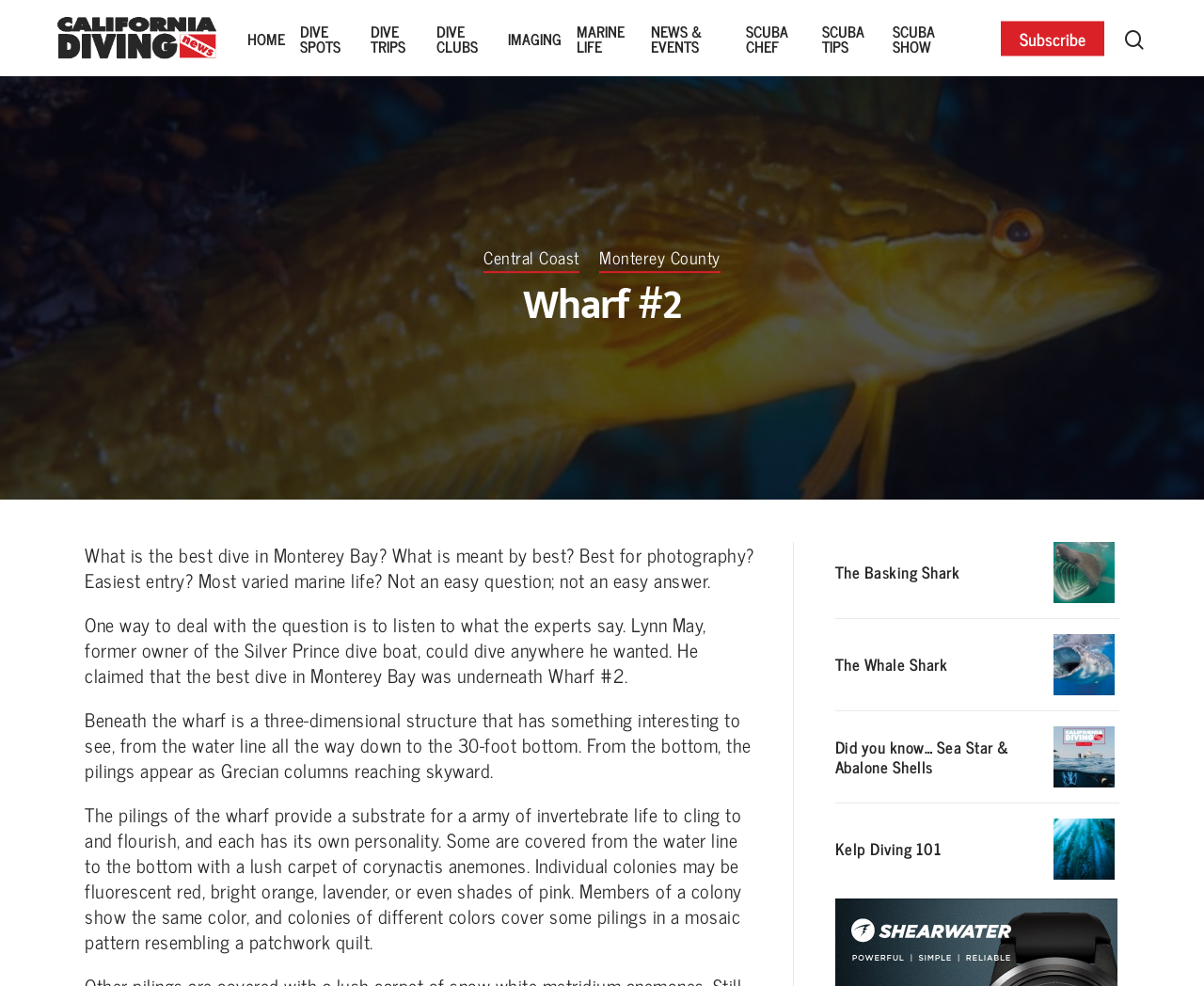Please identify the bounding box coordinates of the clickable area that will fulfill the following instruction: "Go to HOME page". The coordinates should be in the format of four float numbers between 0 and 1, i.e., [left, top, right, bottom].

[0.206, 0.031, 0.237, 0.046]